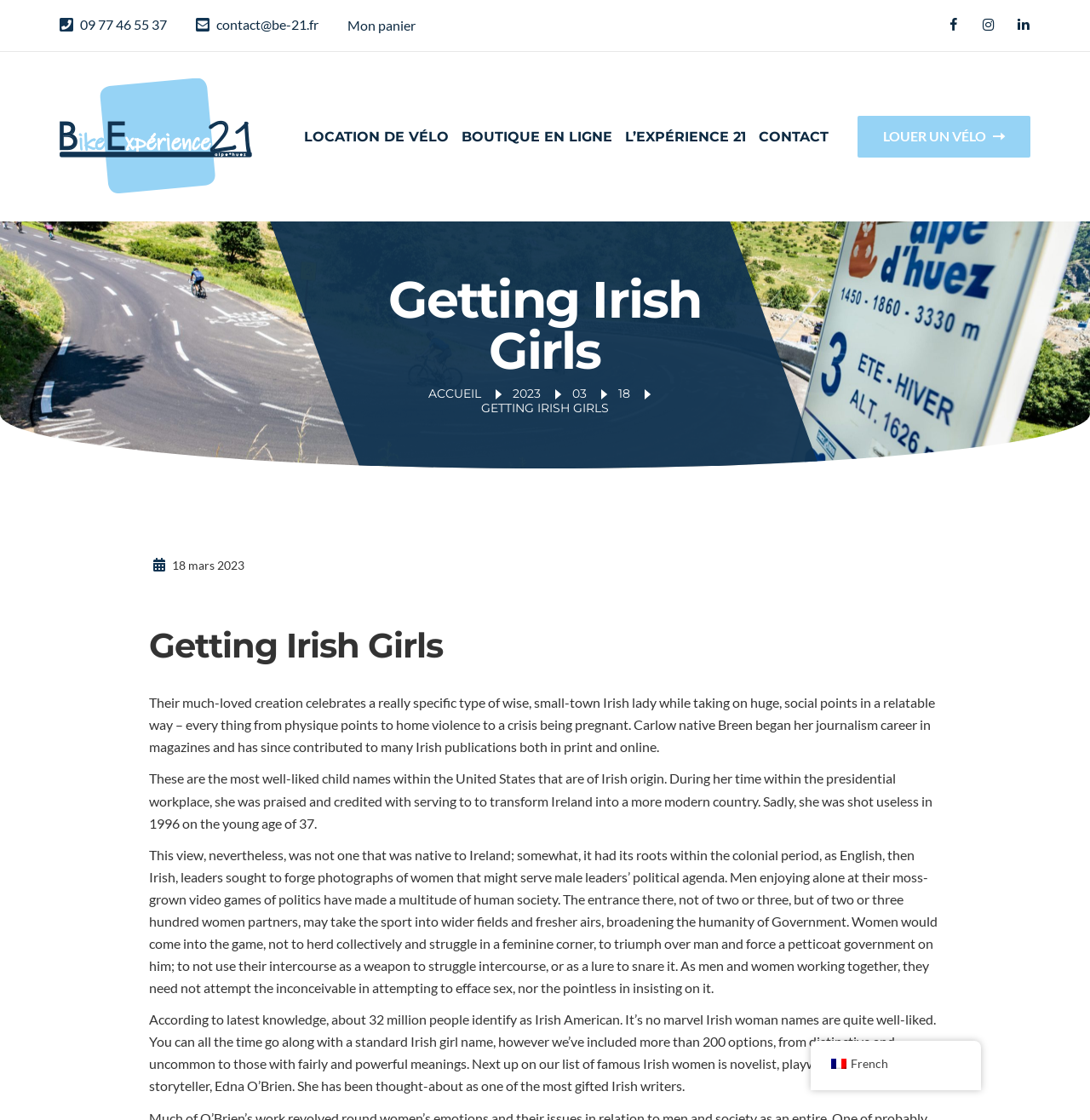Please determine the bounding box coordinates of the element to click in order to execute the following instruction: "Contact us". The coordinates should be four float numbers between 0 and 1, specified as [left, top, right, bottom].

None